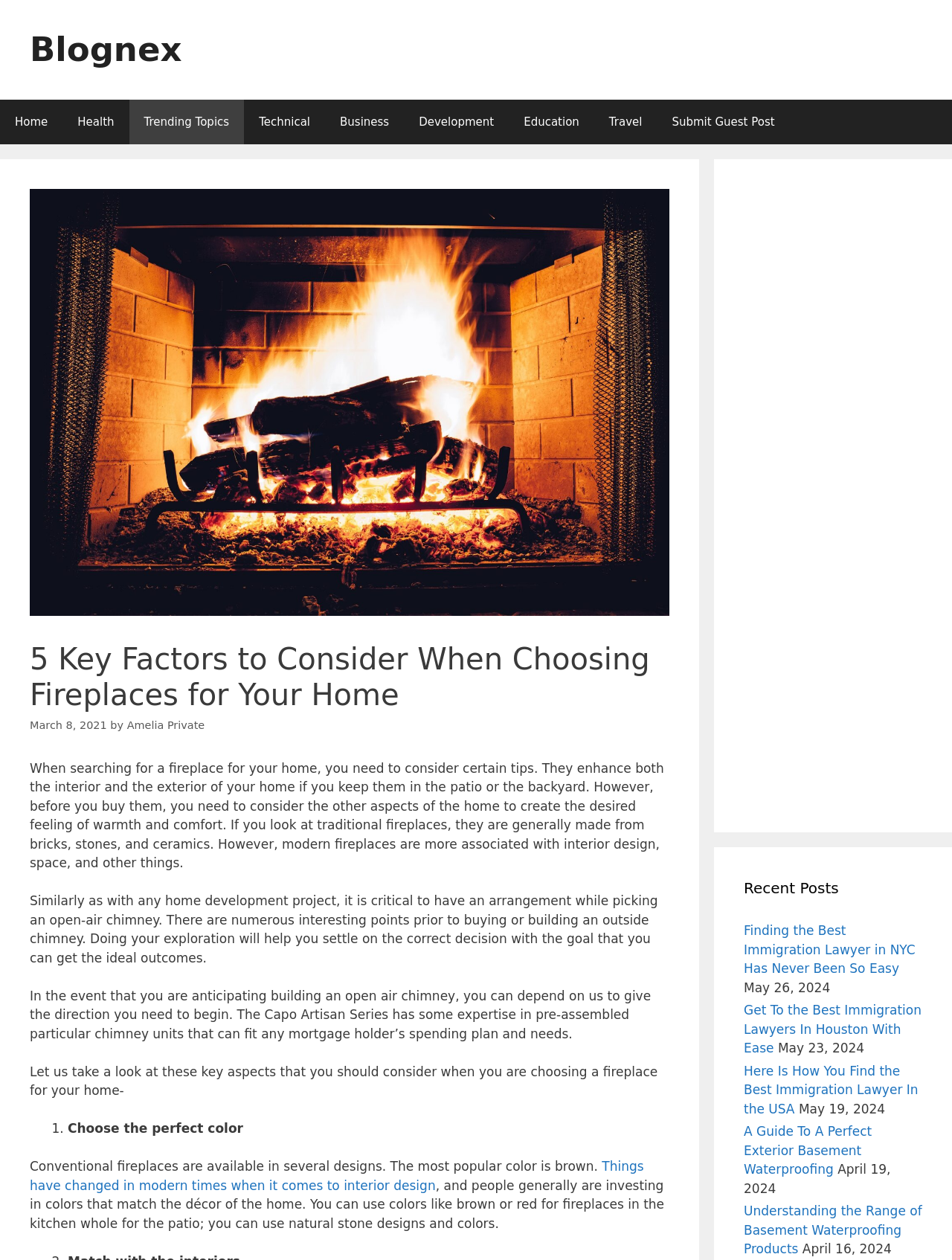Find the bounding box coordinates of the element's region that should be clicked in order to follow the given instruction: "Click the 'Home' link". The coordinates should consist of four float numbers between 0 and 1, i.e., [left, top, right, bottom].

[0.0, 0.079, 0.066, 0.115]